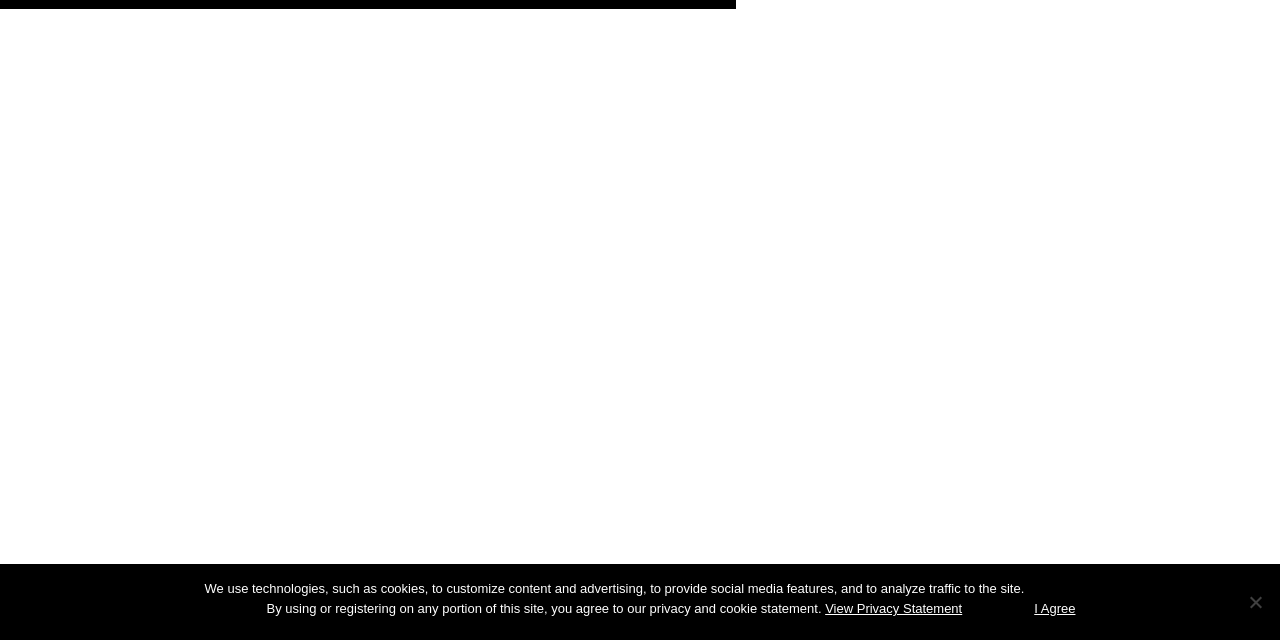Identify the bounding box coordinates for the UI element mentioned here: "Blog". Provide the coordinates as four float values between 0 and 1, i.e., [left, top, right, bottom].

None